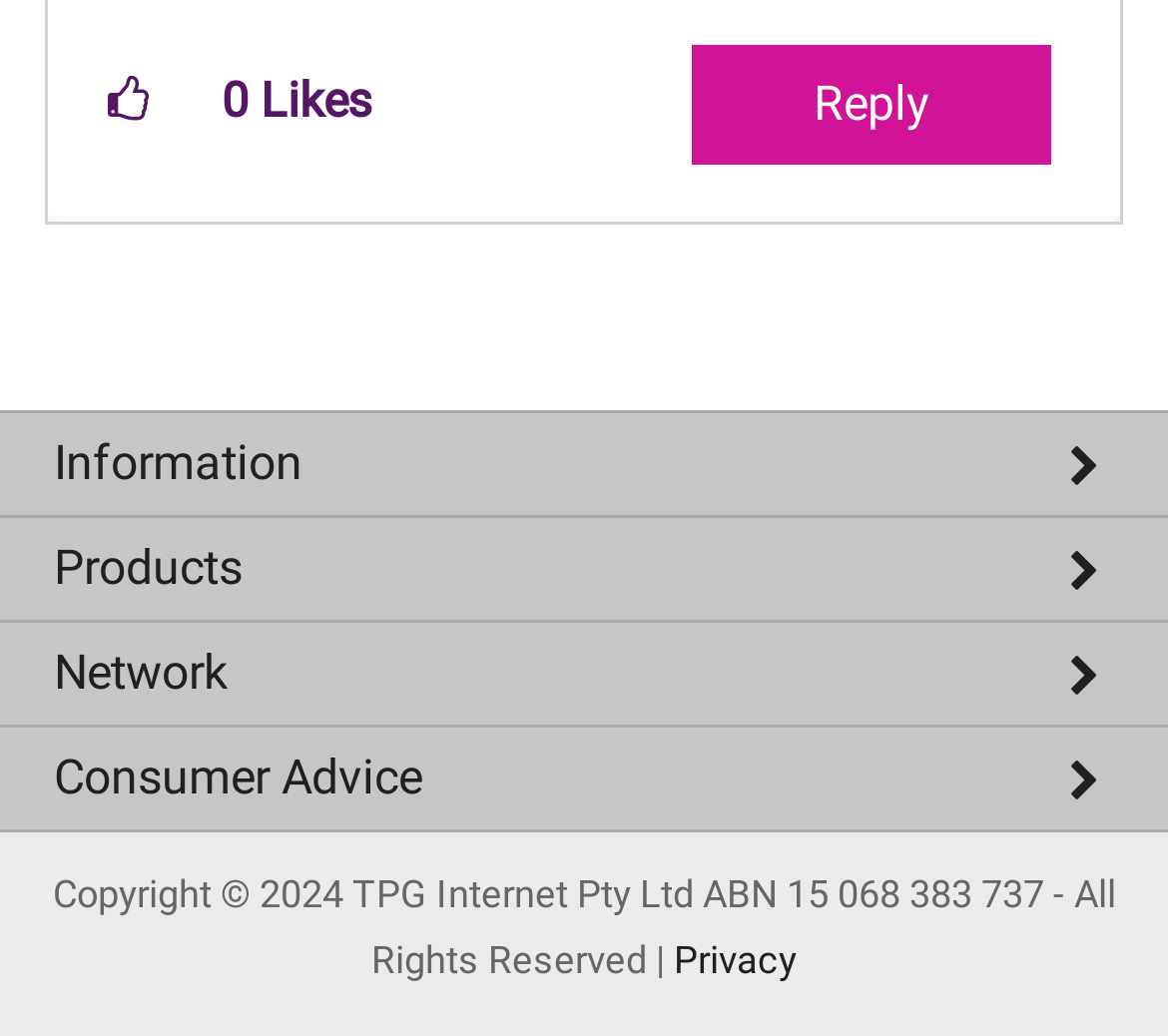Specify the bounding box coordinates (top-left x, top-left y, bottom-right x, bottom-right y) of the UI element in the screenshot that matches this description: Peering Guidelines

[0.0, 0.885, 1.0, 0.976]